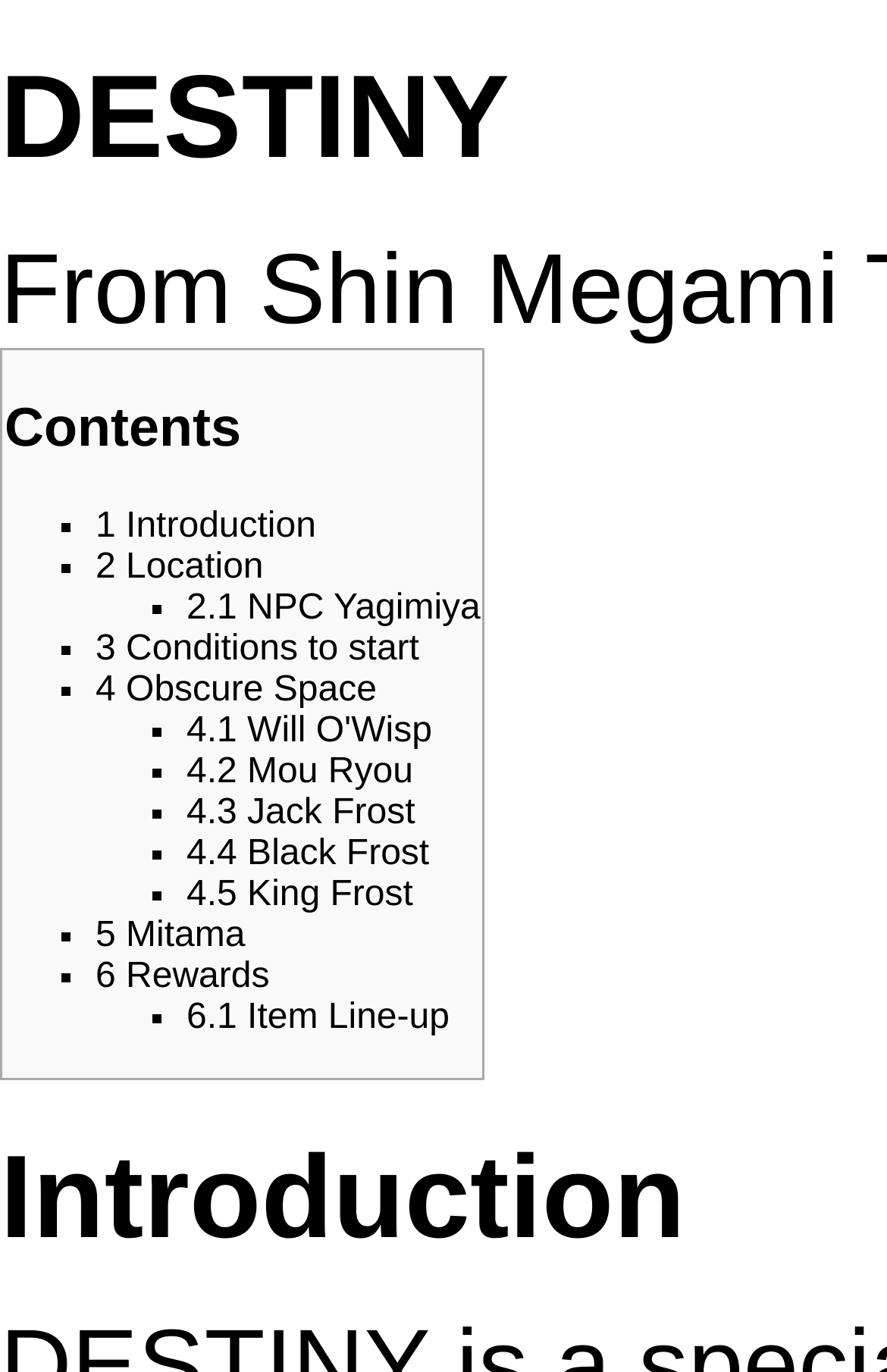Calculate the bounding box coordinates for the UI element based on the following description: "5 Mitama". Ensure the coordinates are four float numbers between 0 and 1, i.e., [left, top, right, bottom].

[0.108, 0.667, 0.276, 0.696]